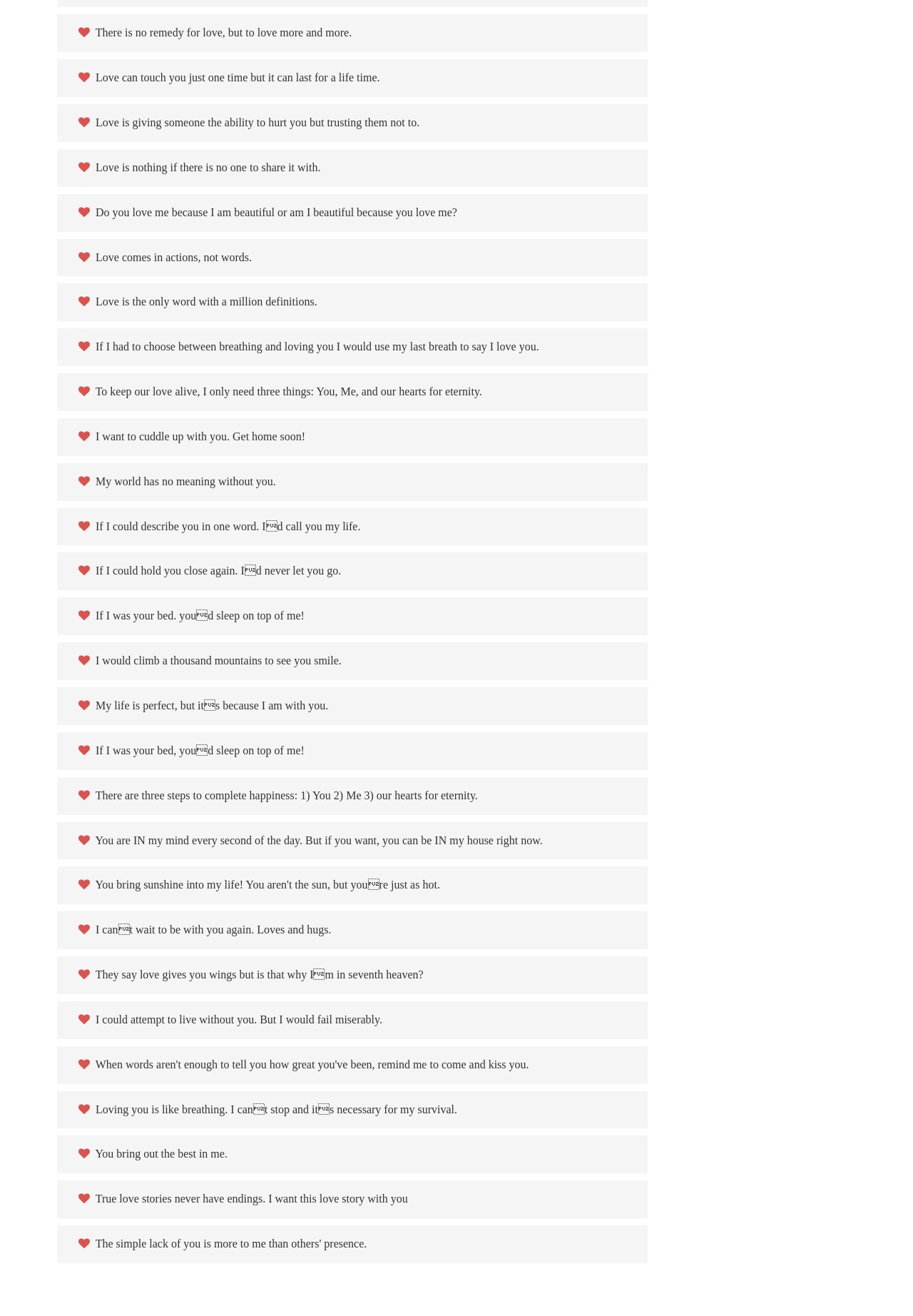Respond to the following question using a concise word or phrase: 
Do the quotes have any attribution or authorship?

No